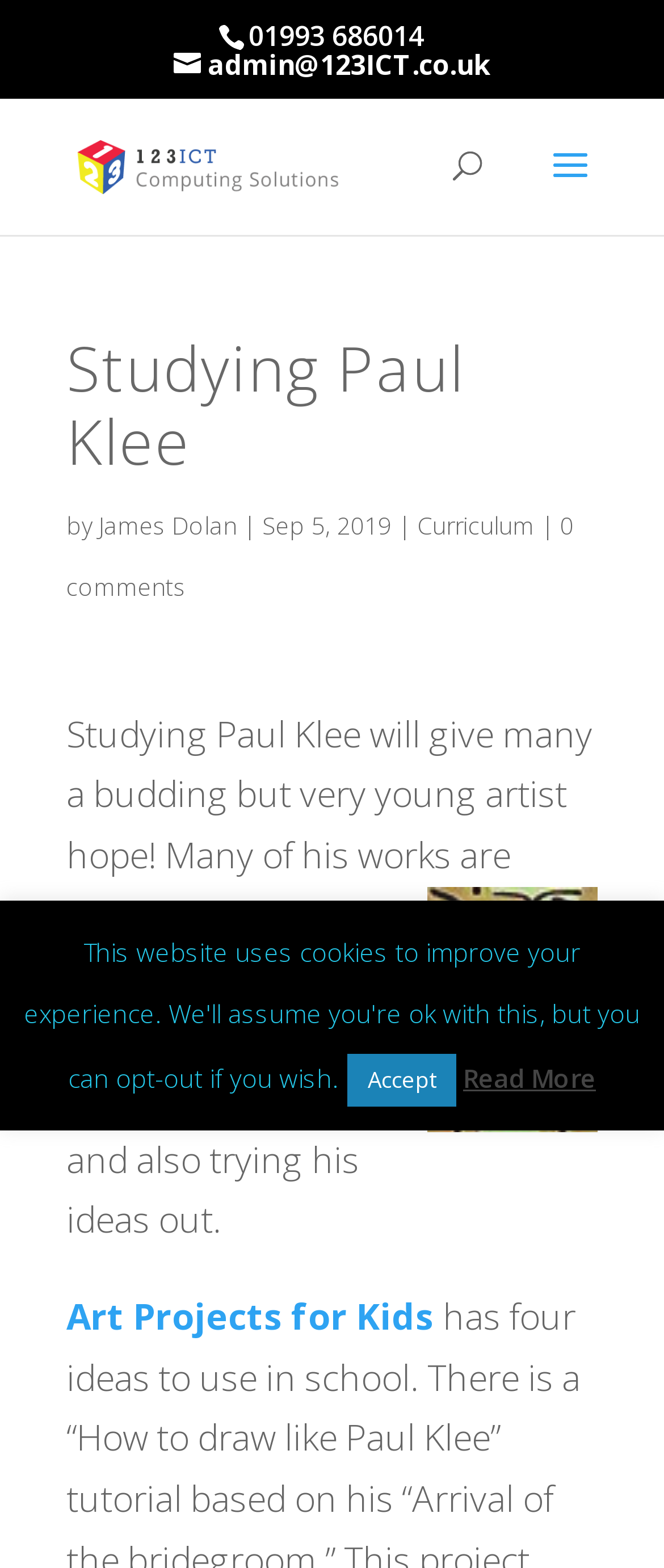Please provide the bounding box coordinates in the format (top-left x, top-left y, bottom-right x, bottom-right y). Remember, all values are floating point numbers between 0 and 1. What is the bounding box coordinate of the region described as: name="s" placeholder="Search …" title="Search for:"

[0.463, 0.062, 0.823, 0.065]